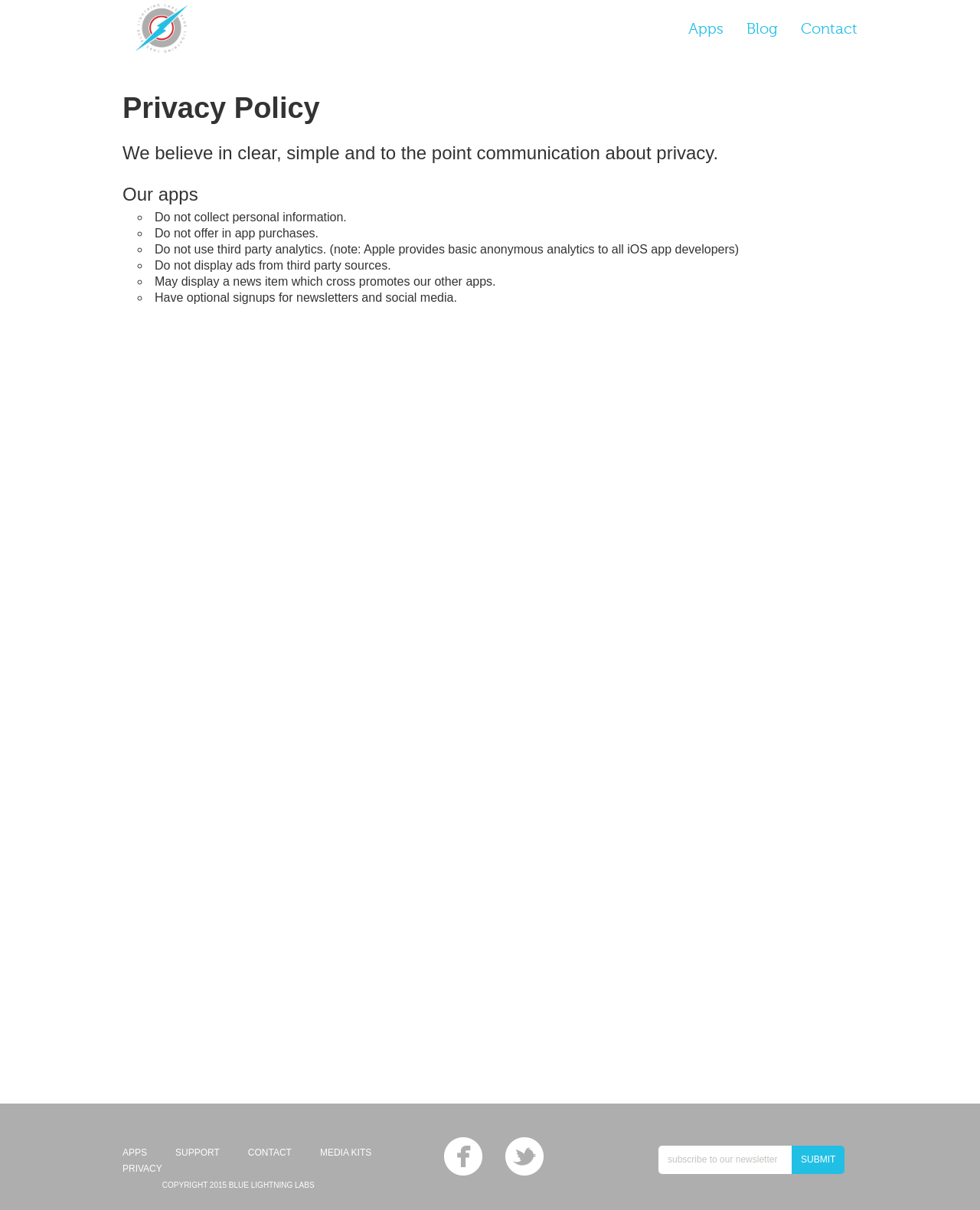Describe every aspect of the webpage comprehensively.

The webpage is titled "Blue Lightning" and appears to be the website of Blue Lightning Labs. At the top left, there is a link to "Blue Lightning Labs" accompanied by an image with the same name. 

To the right of this, there are three links: "Apps", "Blog", and "Contact". Below these links, there is a heading titled "Privacy Policy" followed by a paragraph of text explaining the company's approach to privacy. 

Underneath this, there is a list of bullet points detailing the company's privacy practices, including not collecting personal information, not offering in-app purchases, and not using third-party analytics. 

At the bottom of the page, there is a section with links to "APPS", "SUPPORT", "CONTACT", "MEDIA KITS", and "PRIVACY". Additionally, there is a copyright notice stating "COPYRIGHT 2015 BLUE LIGHTNING LABS". 

To the right of this, there are links to the company's Facebook and Twitter pages. Further to the right, there is a newsletter subscription box with a text field and a "Submit" button.